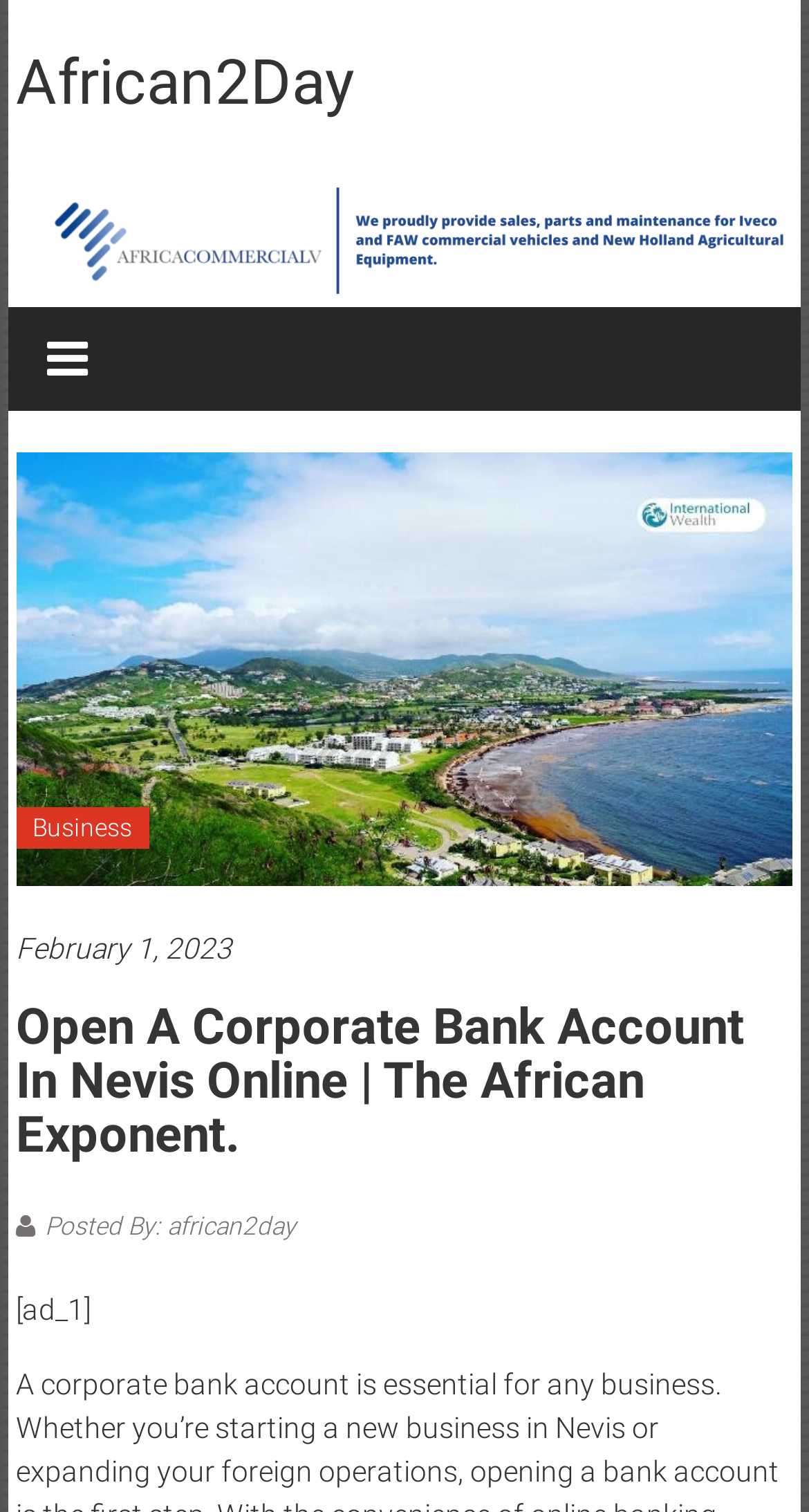Use the information in the screenshot to answer the question comprehensively: What is the topic of the article?

The topic of the article can be inferred from the link 'Business' located below the image, which suggests that the article is related to business.